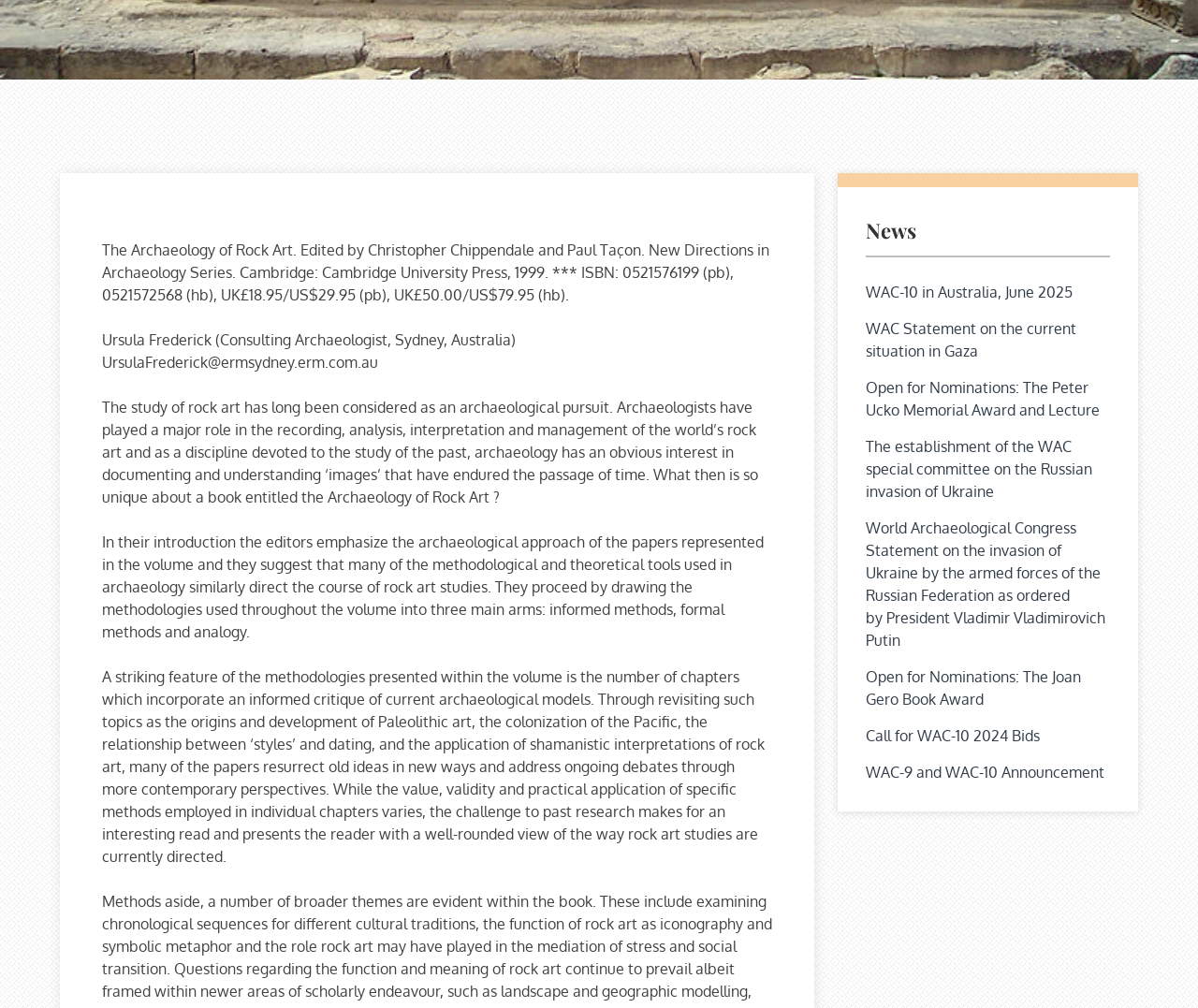From the given element description: "WAC-10 in Australia, June 2025", find the bounding box for the UI element. Provide the coordinates as four float numbers between 0 and 1, in the order [left, top, right, bottom].

[0.723, 0.28, 0.896, 0.299]